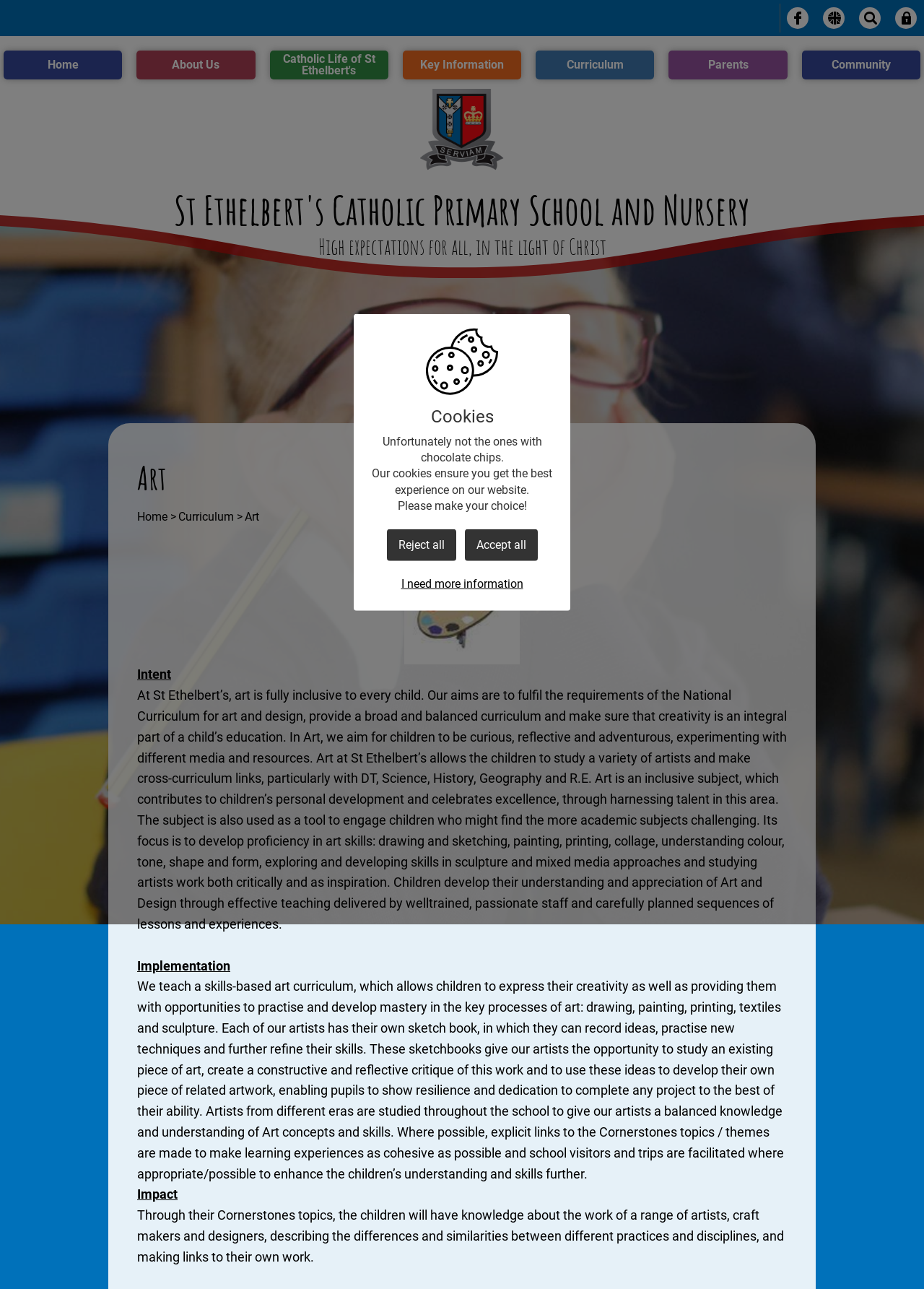Provide the bounding box coordinates of the UI element this sentence describes: "Letters".

None